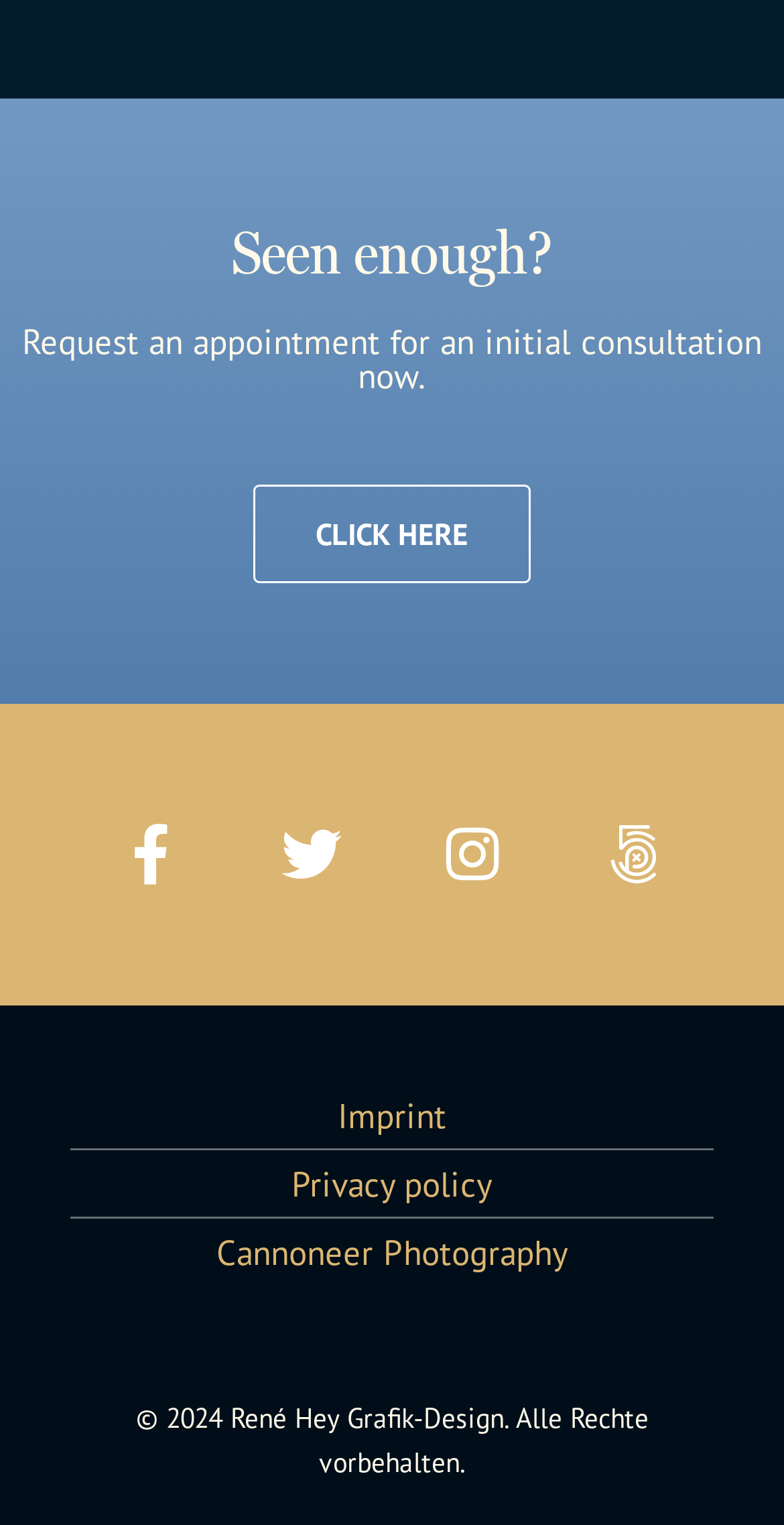Highlight the bounding box coordinates of the element you need to click to perform the following instruction: "Request an appointment."

[0.323, 0.318, 0.677, 0.382]